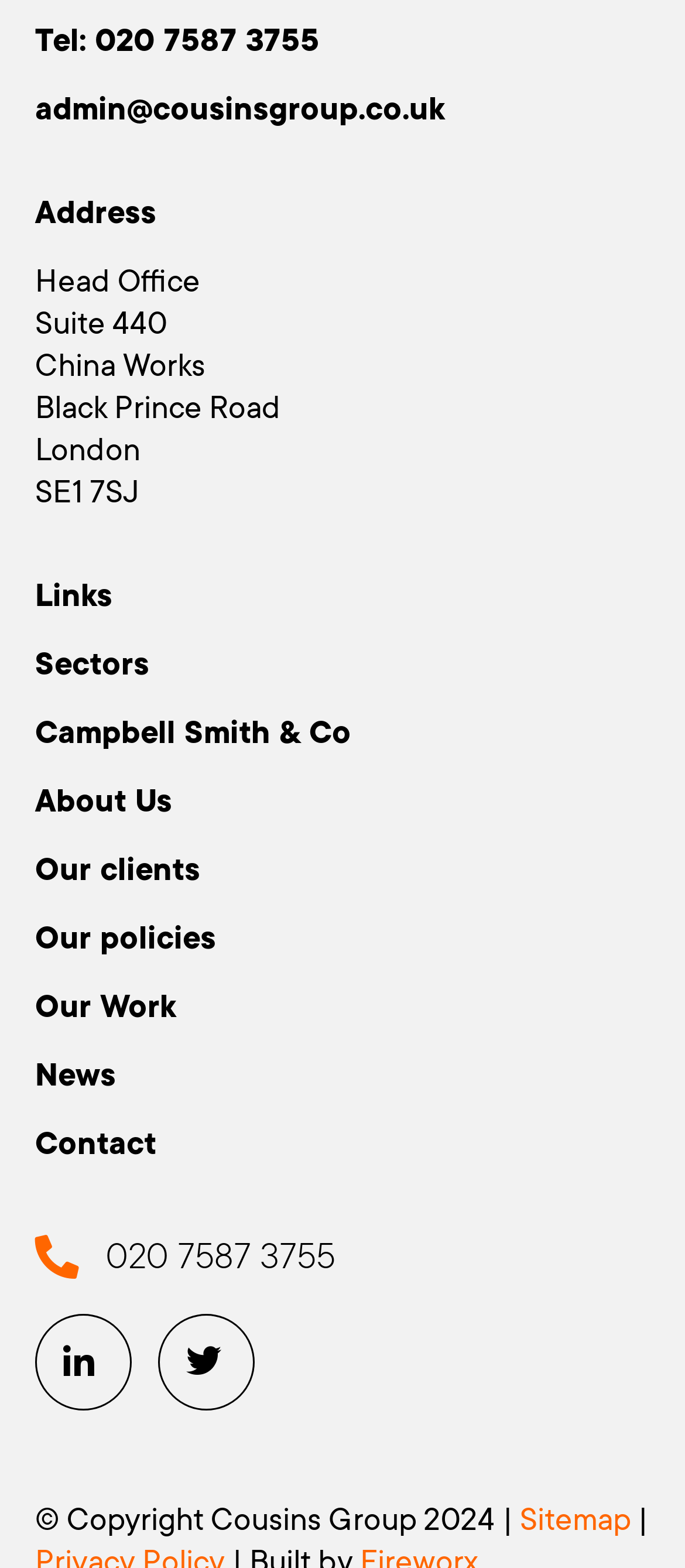What is the phone number of Cousins Group?
Refer to the image and give a detailed answer to the question.

The phone number can be found in the top section of the webpage, where it is listed as 'Tel: 020 7587 3755' and also as an icon with the same number.